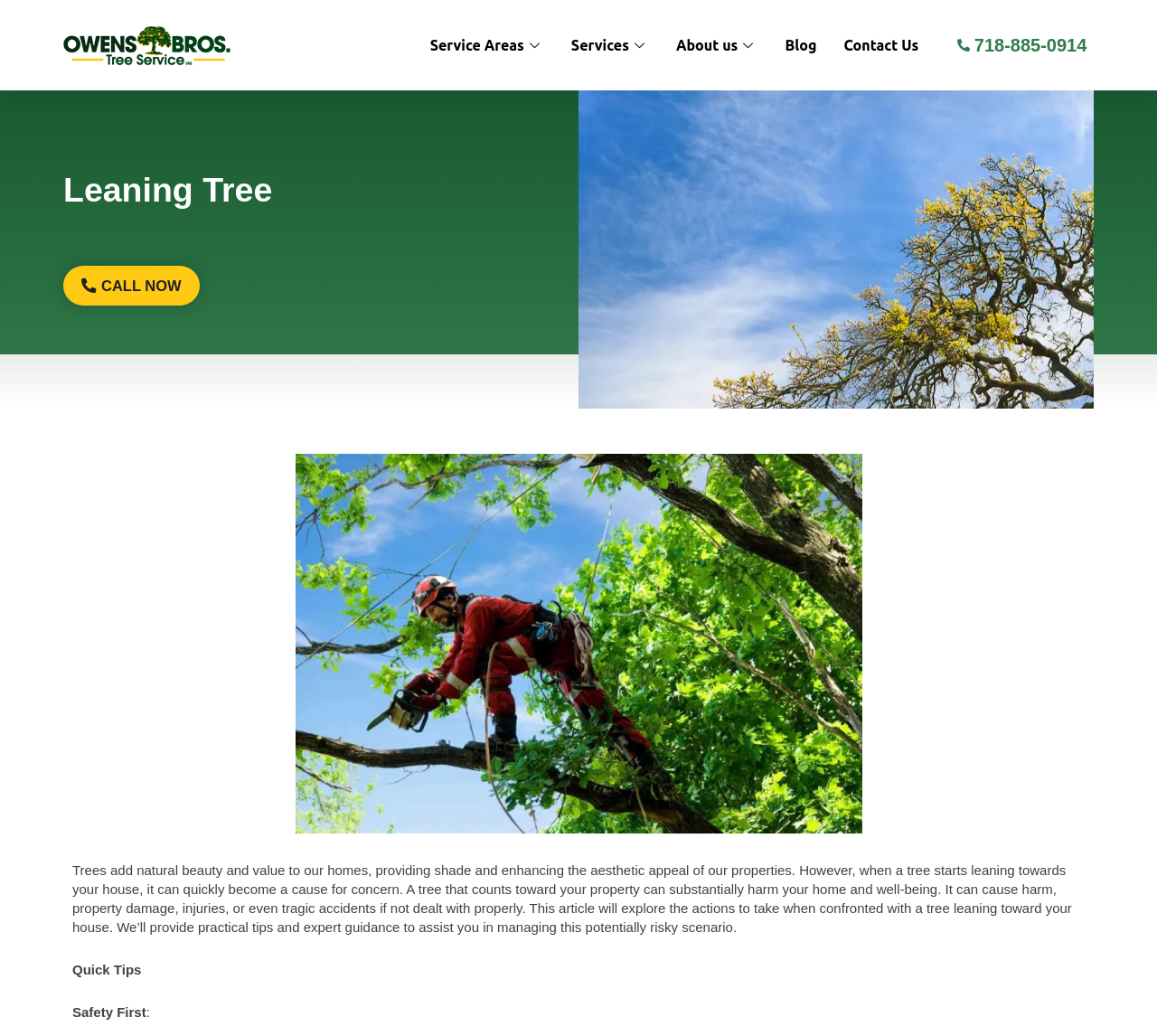What is the purpose of the 'CALL NOW' button?
Provide an in-depth and detailed explanation in response to the question.

I inferred the purpose of the 'CALL NOW' button by its location and text, which suggests that it is a call-to-action to contact the service, likely to inquire about or request assistance with a leaning tree.